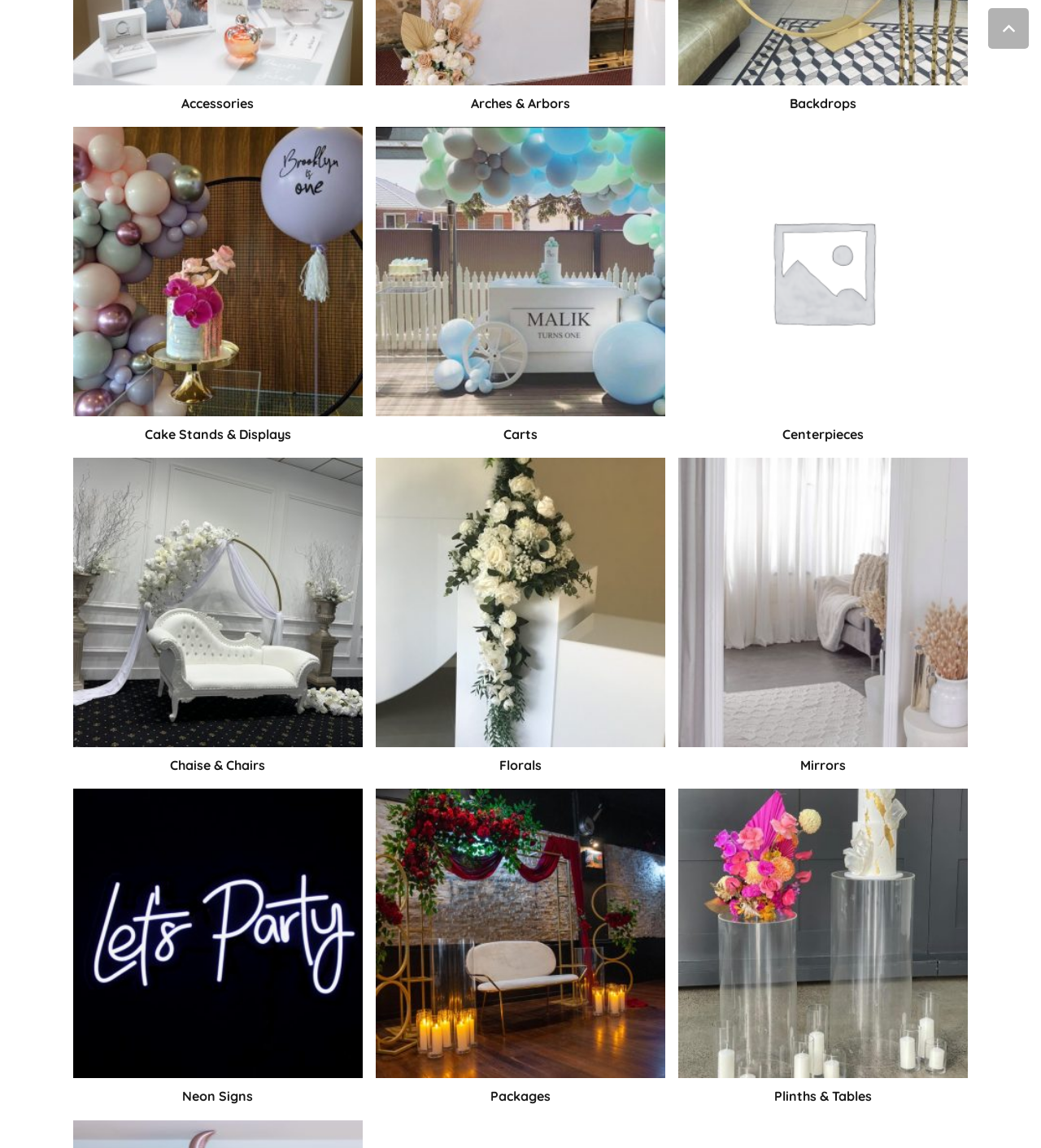Please locate the bounding box coordinates of the region I need to click to follow this instruction: "Go to Arches & Arbors".

[0.361, 0.083, 0.639, 0.097]